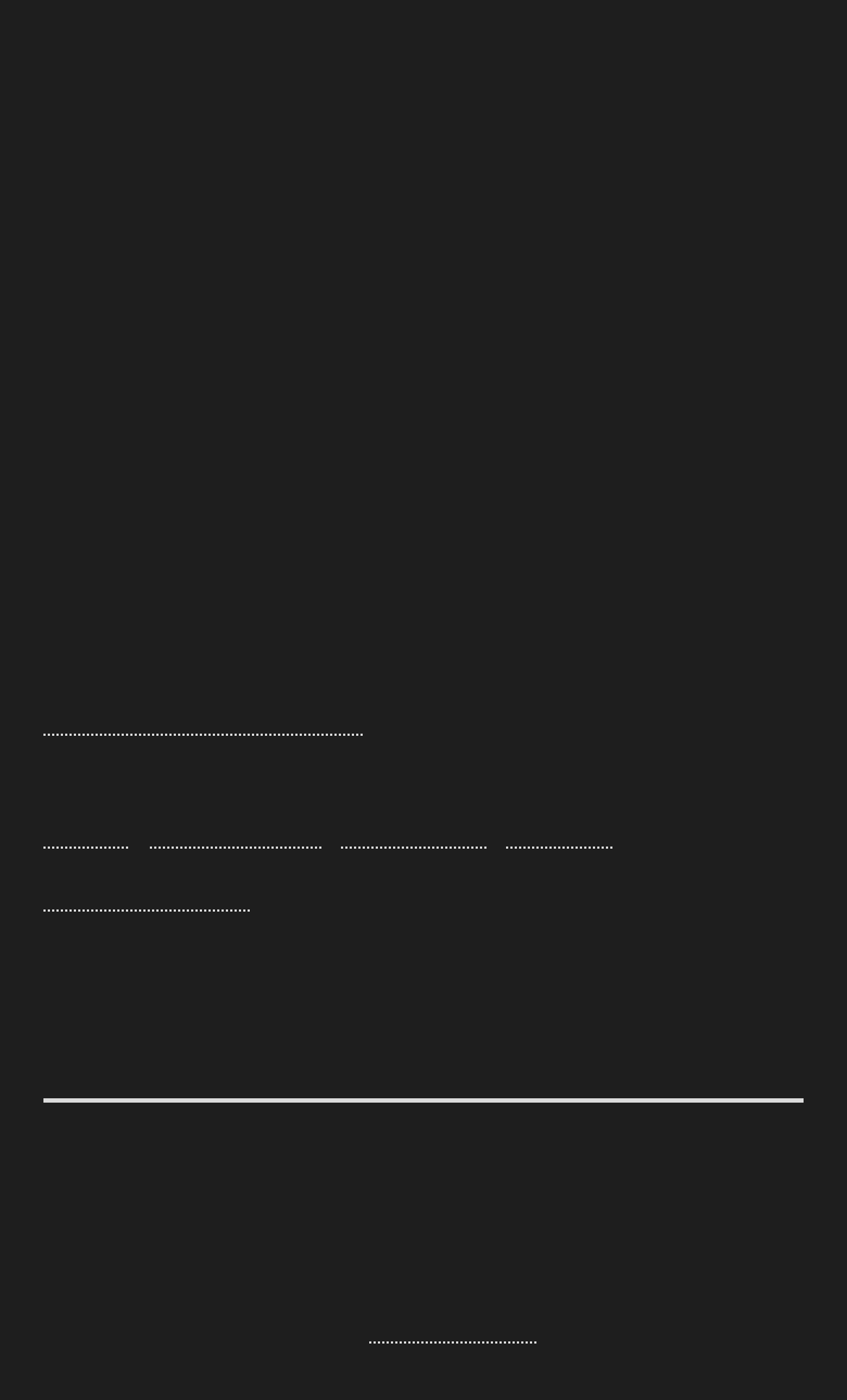What are the topics related to the article?
Please ensure your answer to the question is detailed and covers all necessary aspects.

The topics related to the article are mentioned as links below the author's name, which are 'Practical Philosophy', 'effect', 'flourishing', 'humanity', 'impact', and 'improvement'.